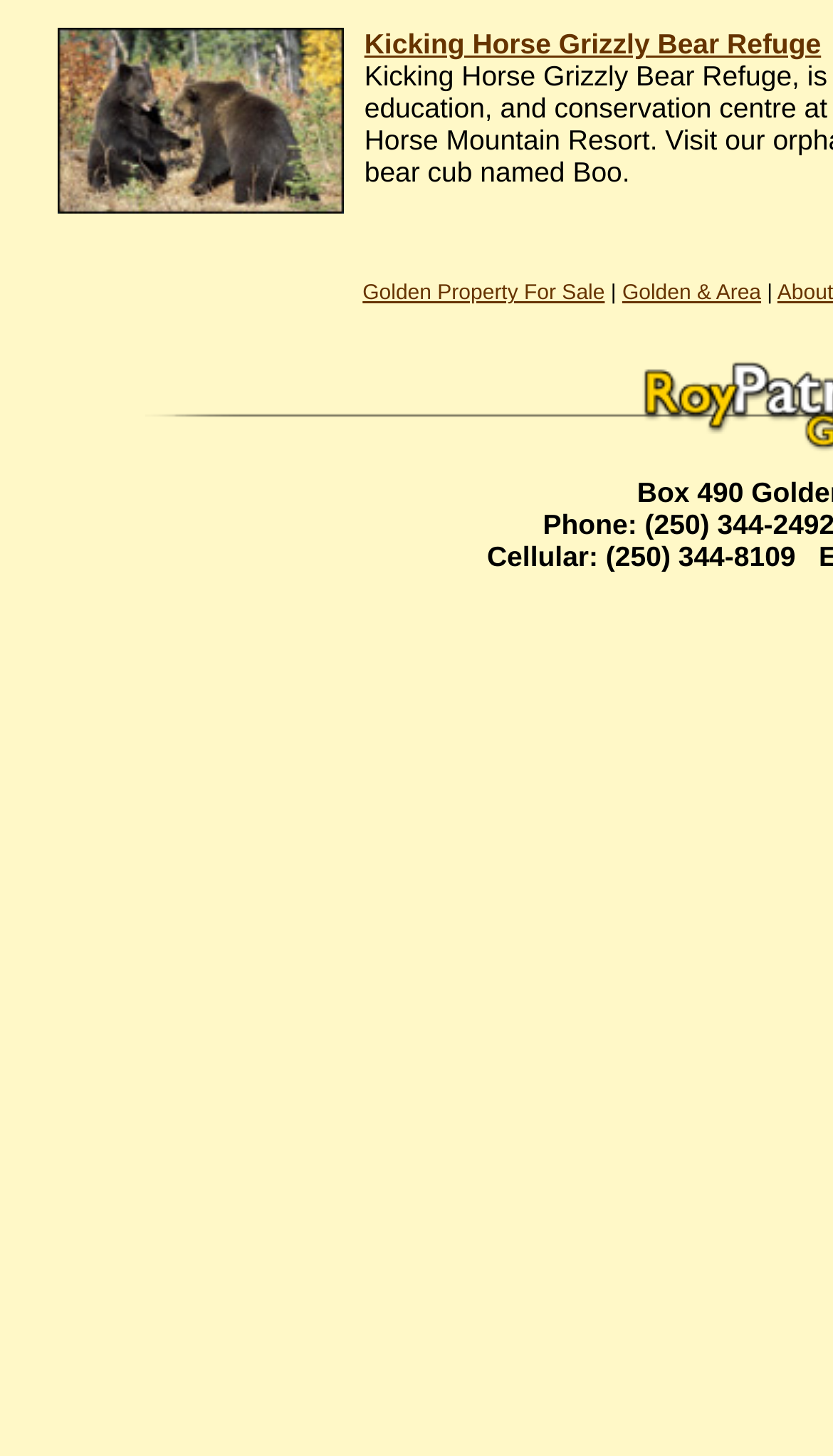Using the description "Mustad: Zulu patterns", predict the bounding box of the relevant HTML element.

None